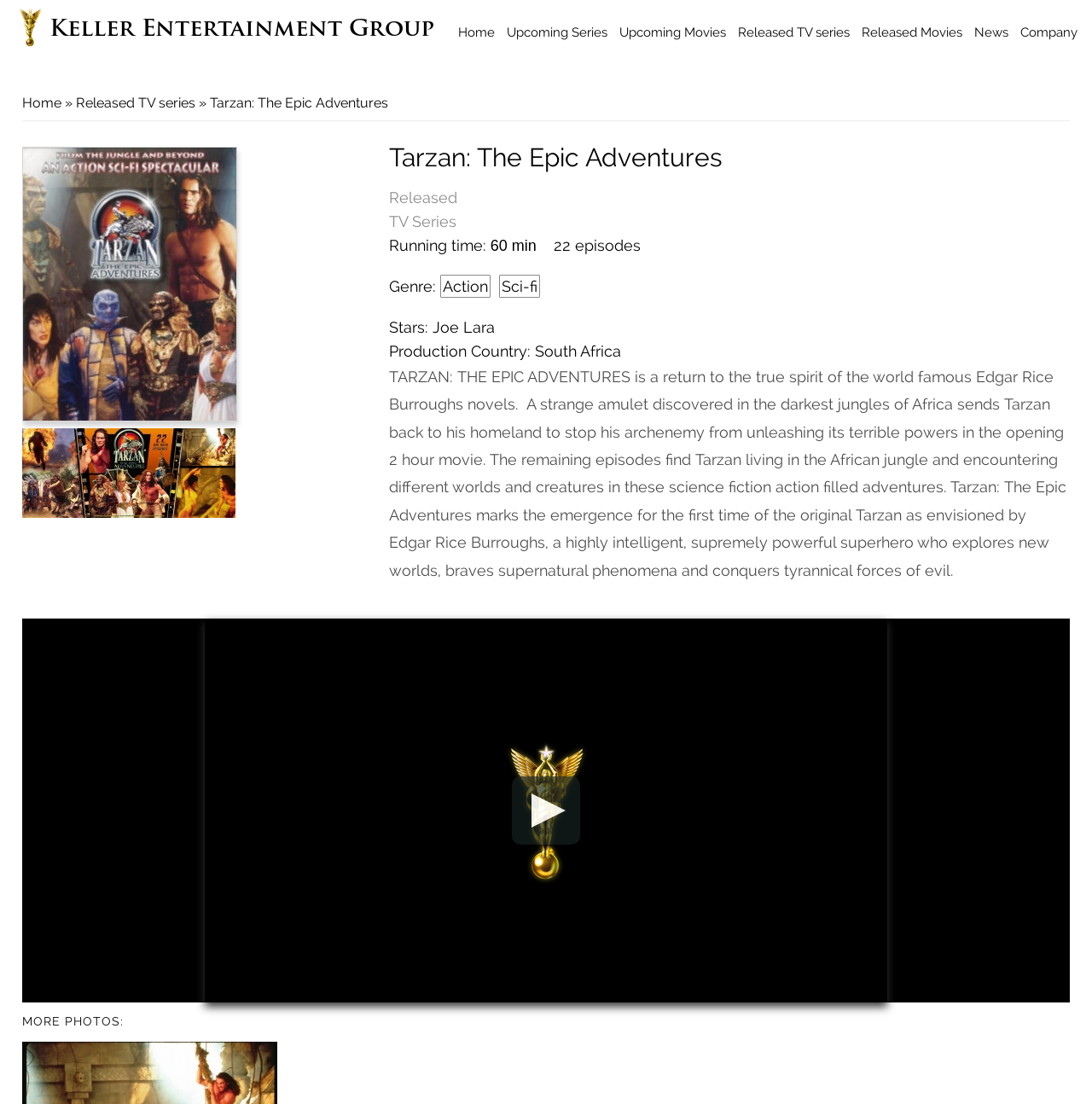Identify the bounding box coordinates necessary to click and complete the given instruction: "Read about Tarzan: The Epic Adventures".

[0.356, 0.133, 0.98, 0.153]